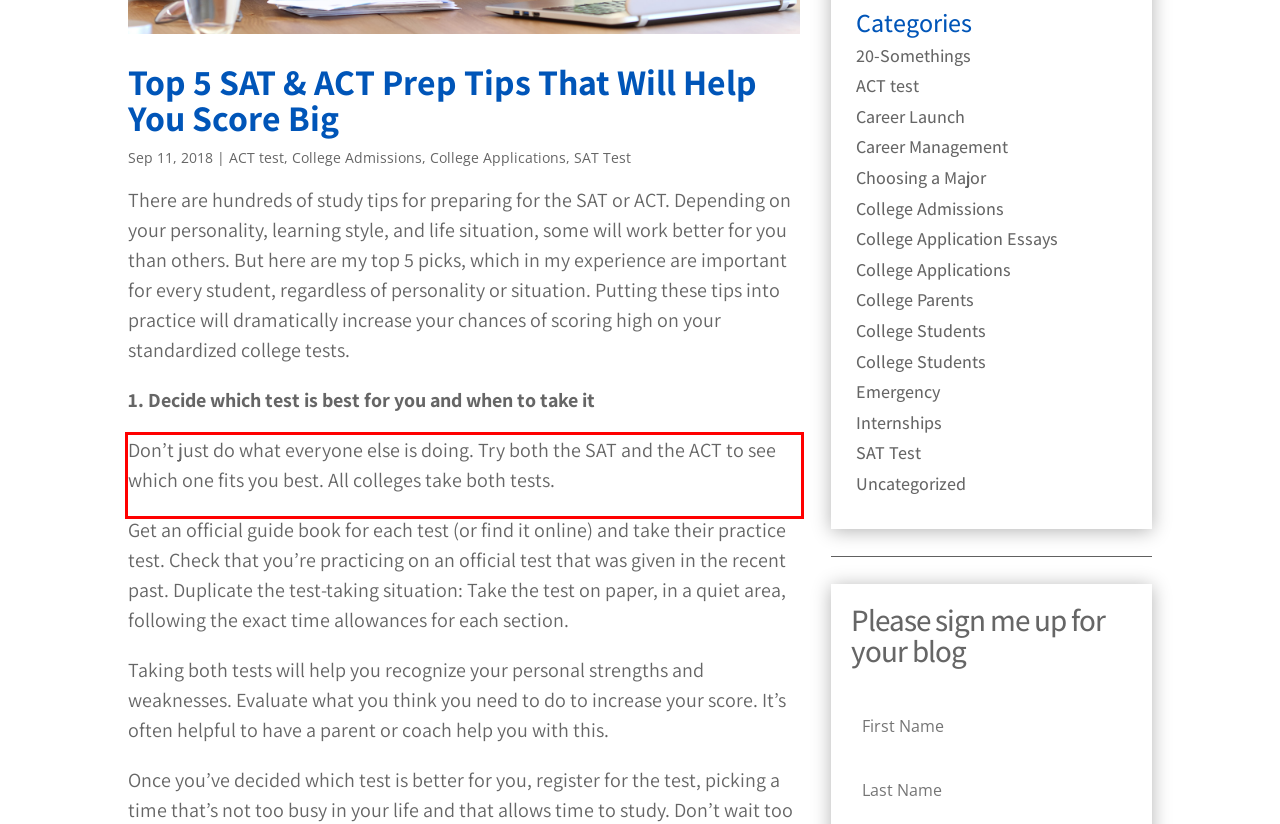Given a screenshot of a webpage containing a red rectangle bounding box, extract and provide the text content found within the red bounding box.

Don’t just do what everyone else is doing. Try both the SAT and the ACT to see which one fits you best. All colleges take both tests.